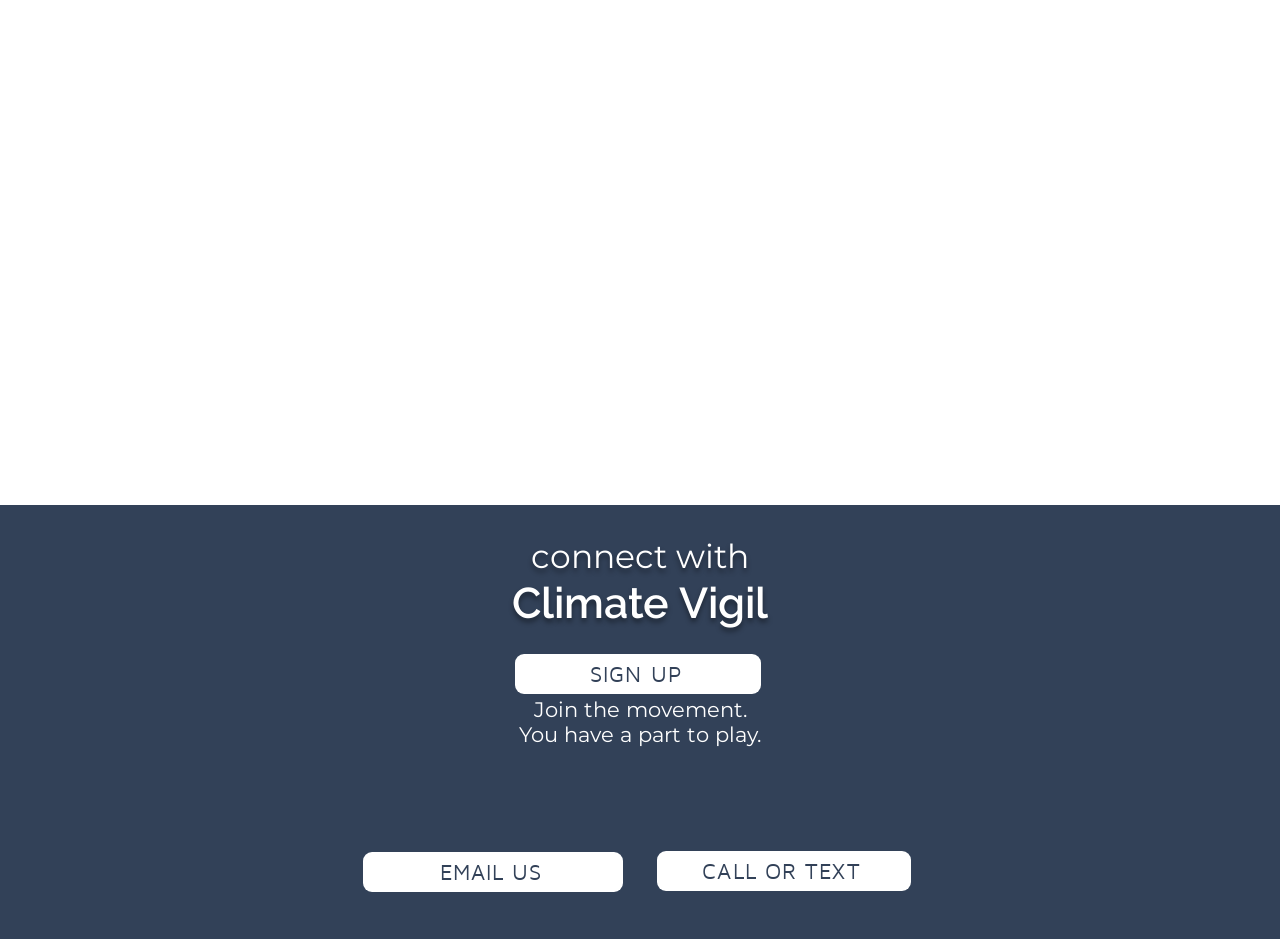Can you show the bounding box coordinates of the region to click on to complete the task described in the instruction: "Sign up for Climate Vigil by clicking the 'SIGN UP' button"?

[0.402, 0.696, 0.595, 0.739]